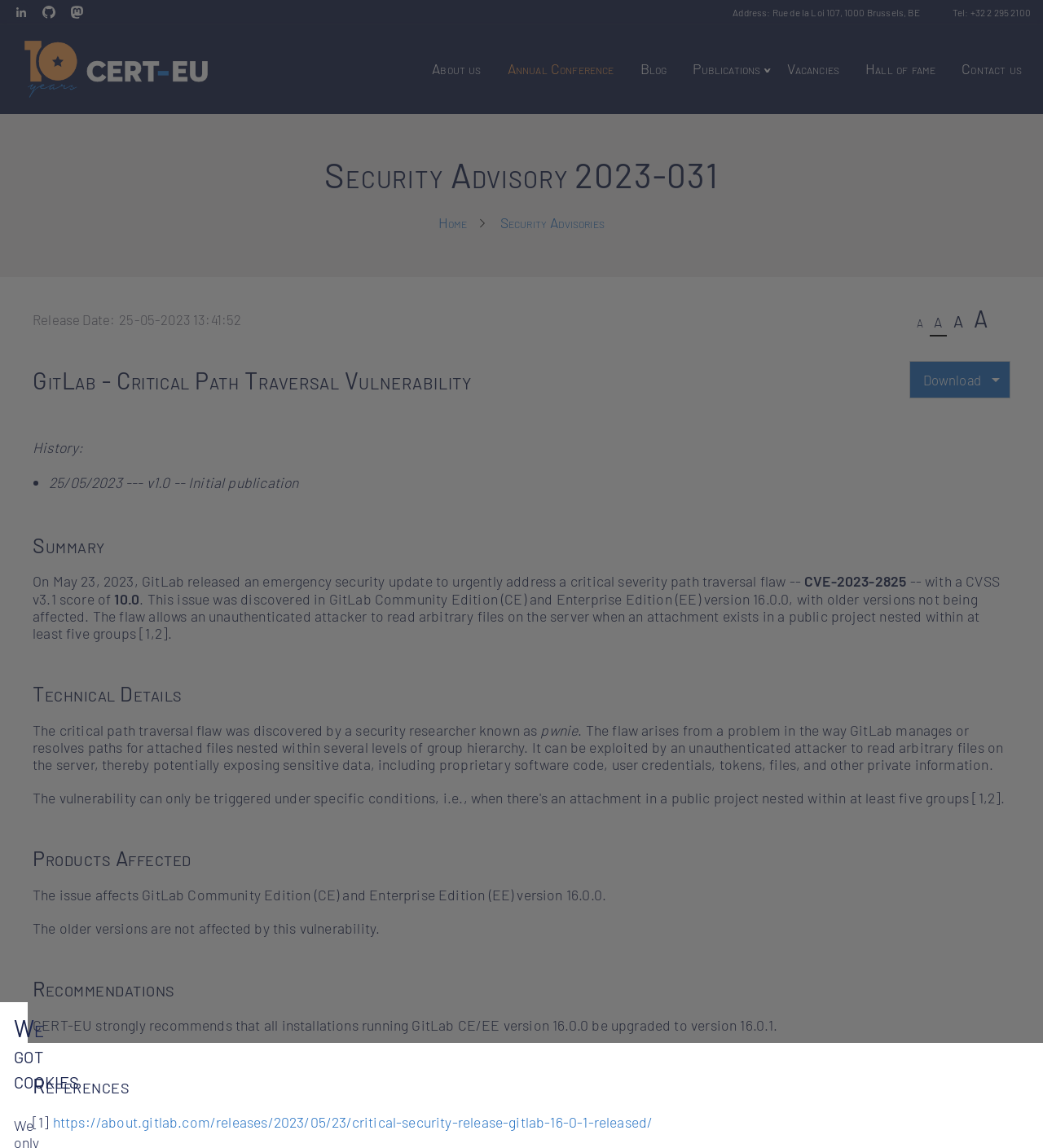Can you give a detailed response to the following question using the information from the image? What is the CVSS v3.1 score of the vulnerability?

I found the CVSS v3.1 score by reading the text that mentions 'a CVSS v3.1 score of' and then finding the corresponding value, which is '10.0', located in the 'Summary' section.